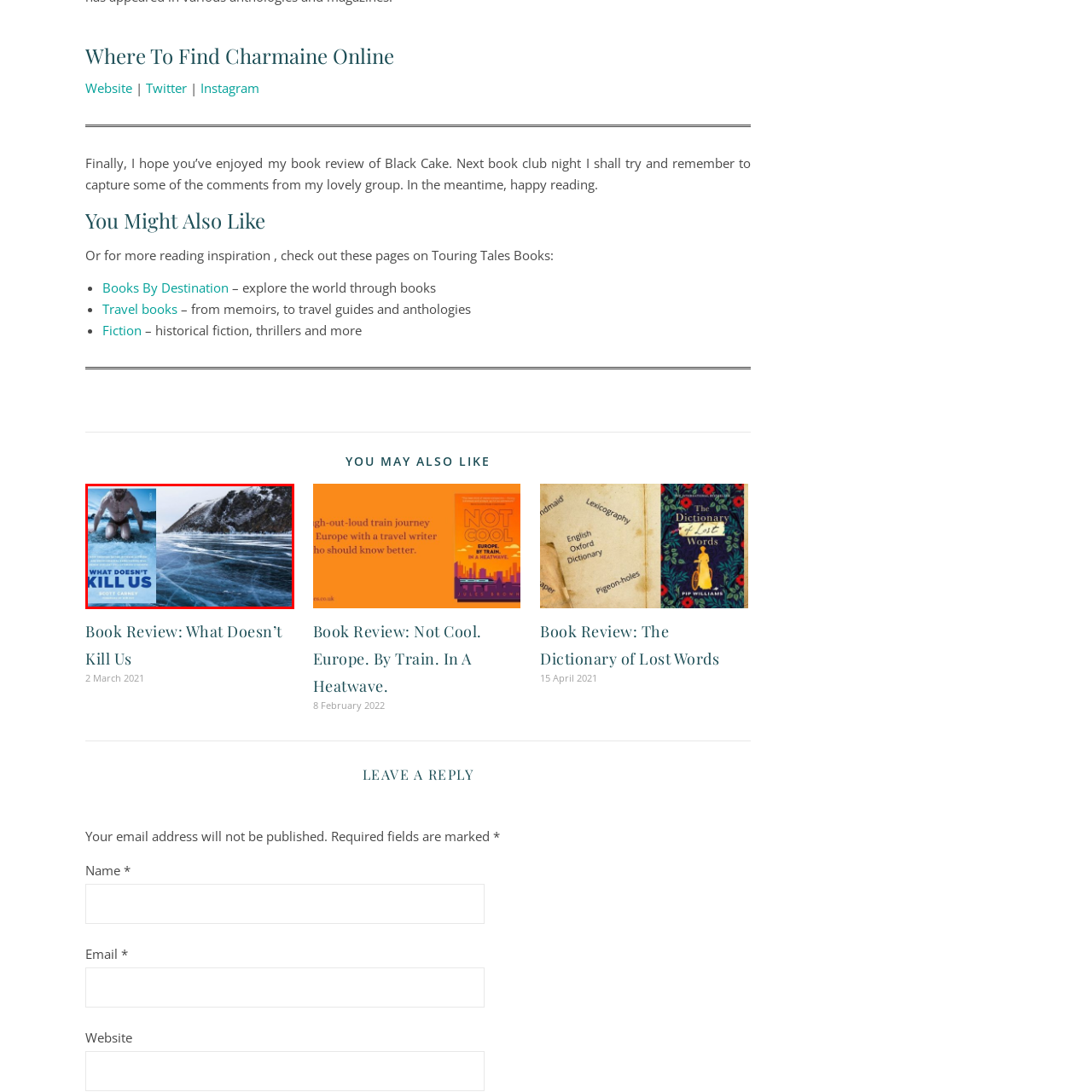Offer a detailed explanation of the scene within the red bounding box.

The image features the book cover for "What Doesn't Kill Us" by Scott Carney, prominently displayed on the left. The cover design emphasizes an engaging blue palette, which echoes the icy landscape depicted on the right. The imagery captures a shirtless man emerging from a frozen lake, symbolizing resilience and the challenges faced within the narrative. The glacial terrain in the background adds to the starkness of the scene, visually reinforcing themes of survival and personal discovery found within the book. This striking composition invites viewers to explore the intersection of human endurance and the natural world.